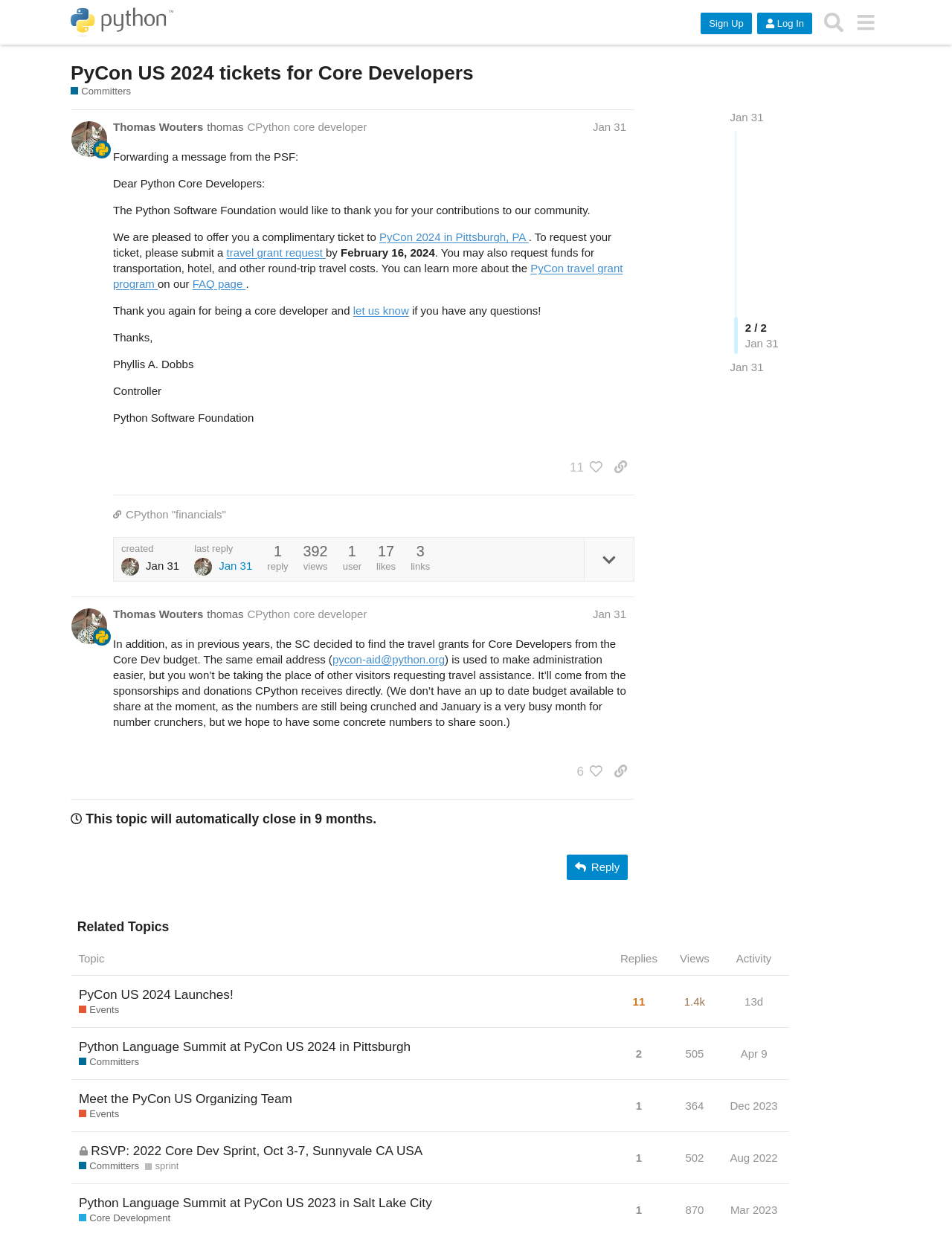Please specify the bounding box coordinates of the clickable region necessary for completing the following instruction: "Search". The coordinates must consist of four float numbers between 0 and 1, i.e., [left, top, right, bottom].

[0.859, 0.005, 0.892, 0.03]